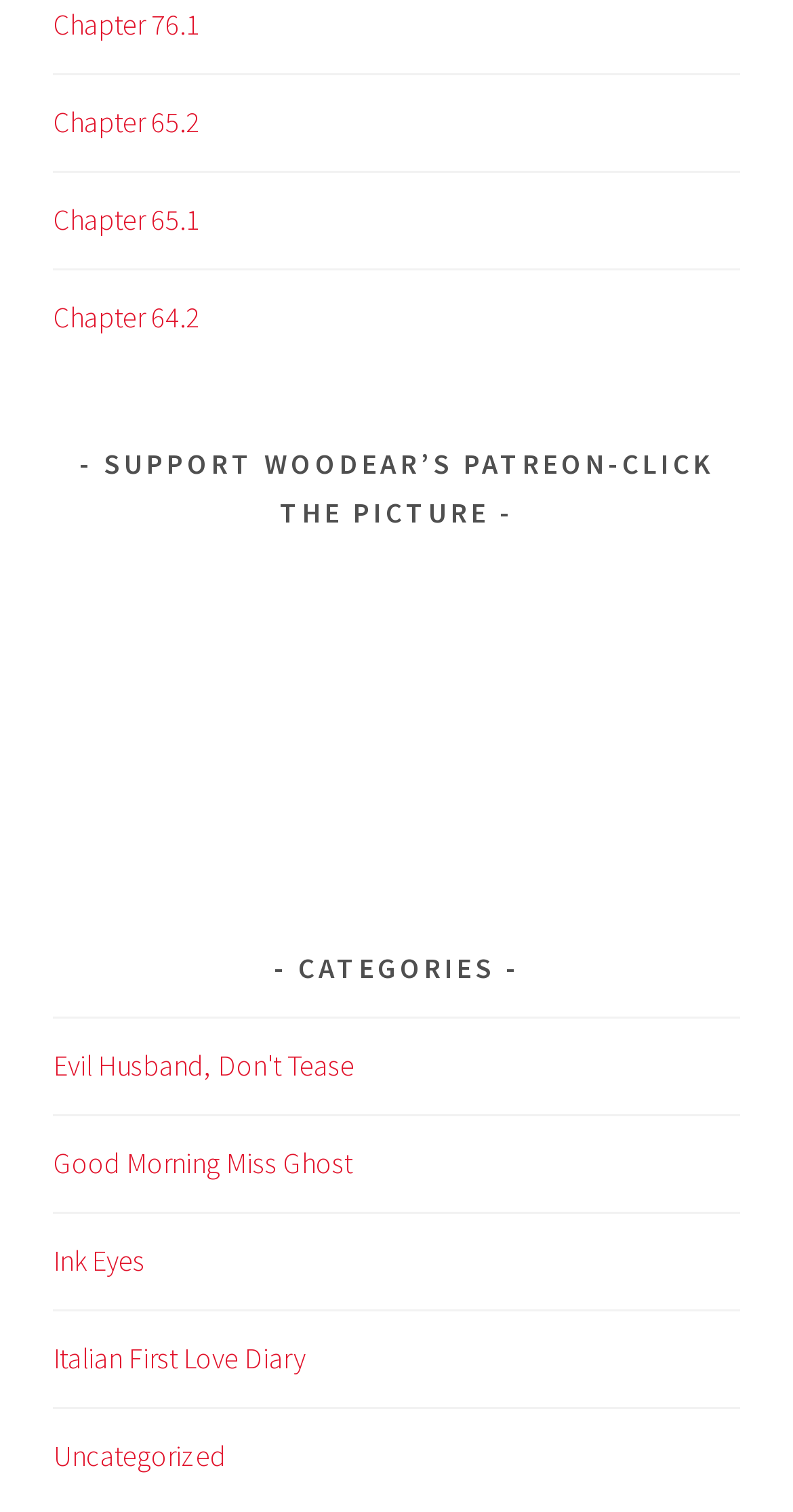Kindly determine the bounding box coordinates of the area that needs to be clicked to fulfill this instruction: "Click on Chapter 76.1".

[0.068, 0.005, 0.252, 0.029]